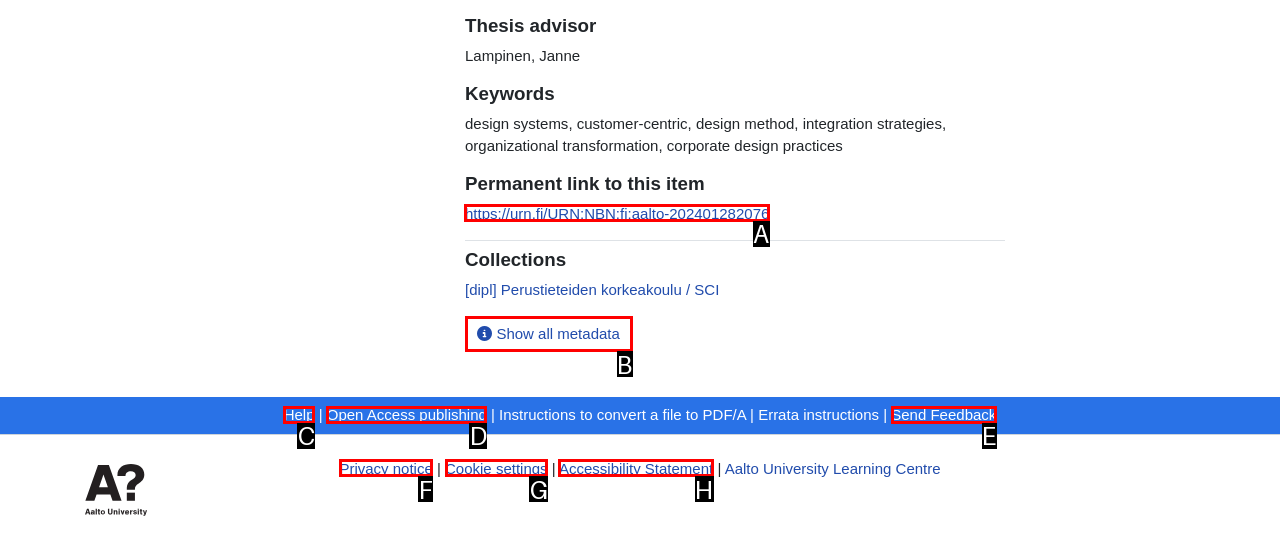From the given choices, which option should you click to complete this task: Follow the permanent link to this item? Answer with the letter of the correct option.

A